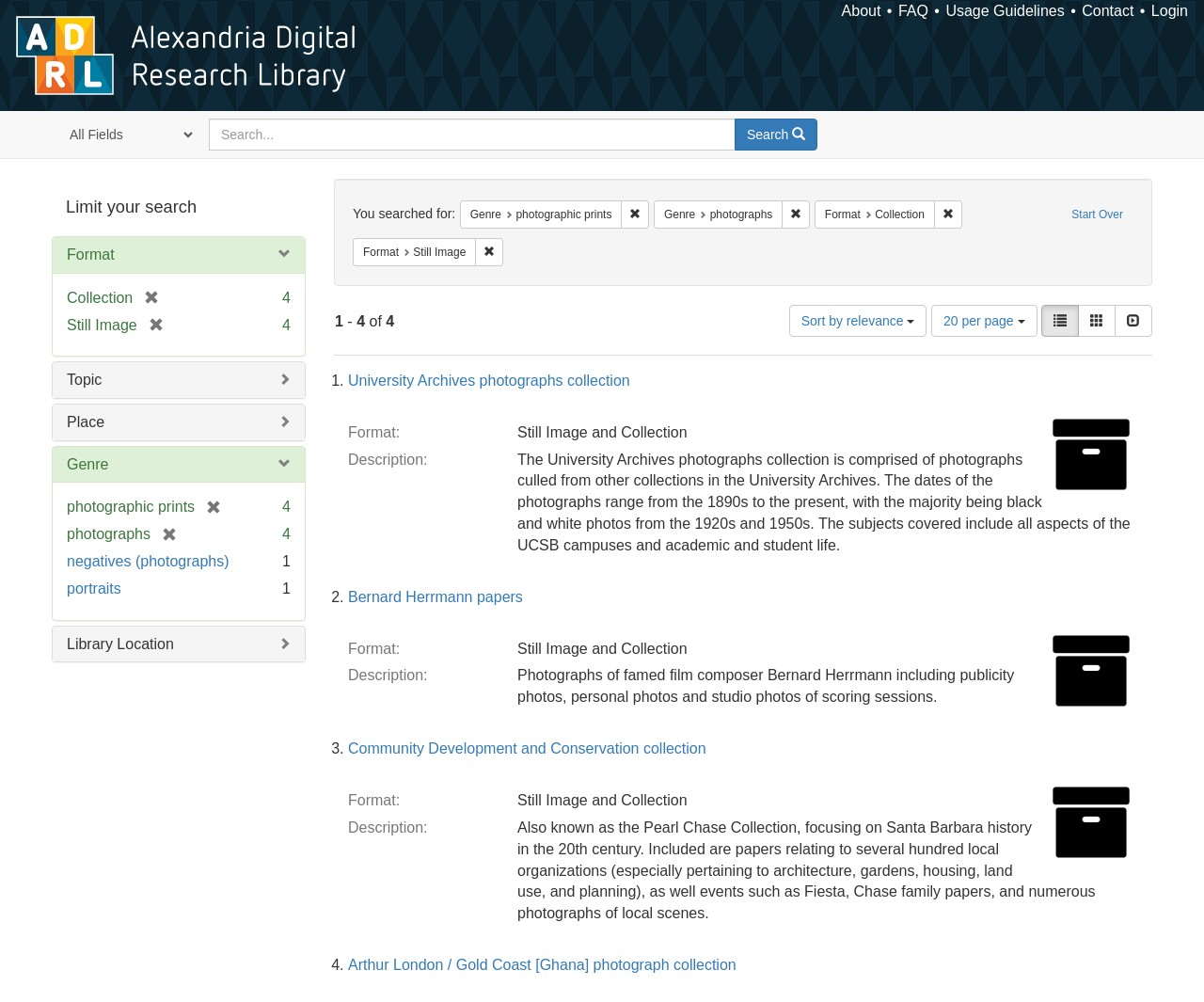Provide your answer to the question using just one word or phrase: What is the topic of the 'Bernard Herrmann papers'?

Not specified